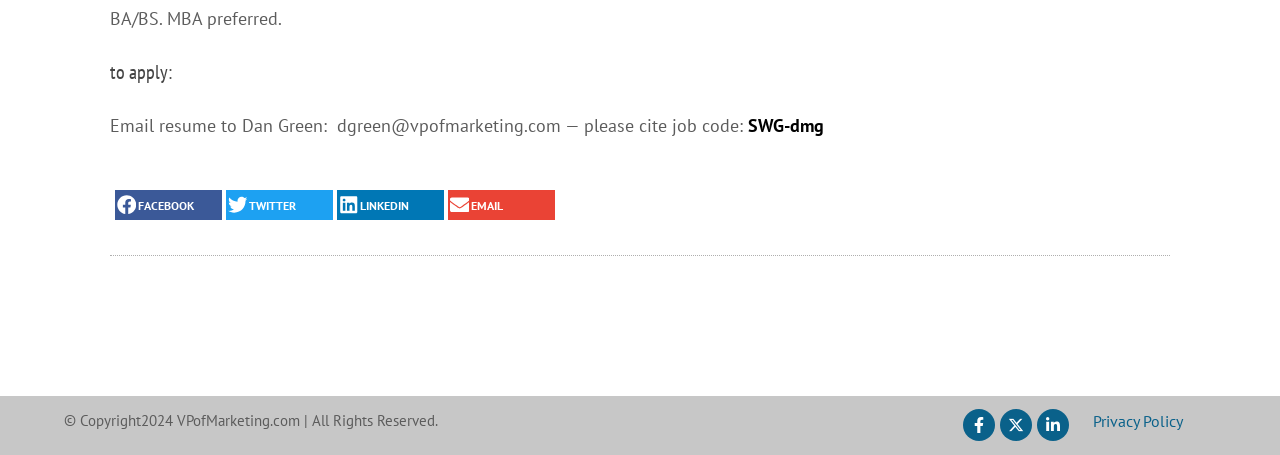Locate the bounding box coordinates of the element that should be clicked to execute the following instruction: "Share on linkedin".

[0.263, 0.418, 0.347, 0.484]